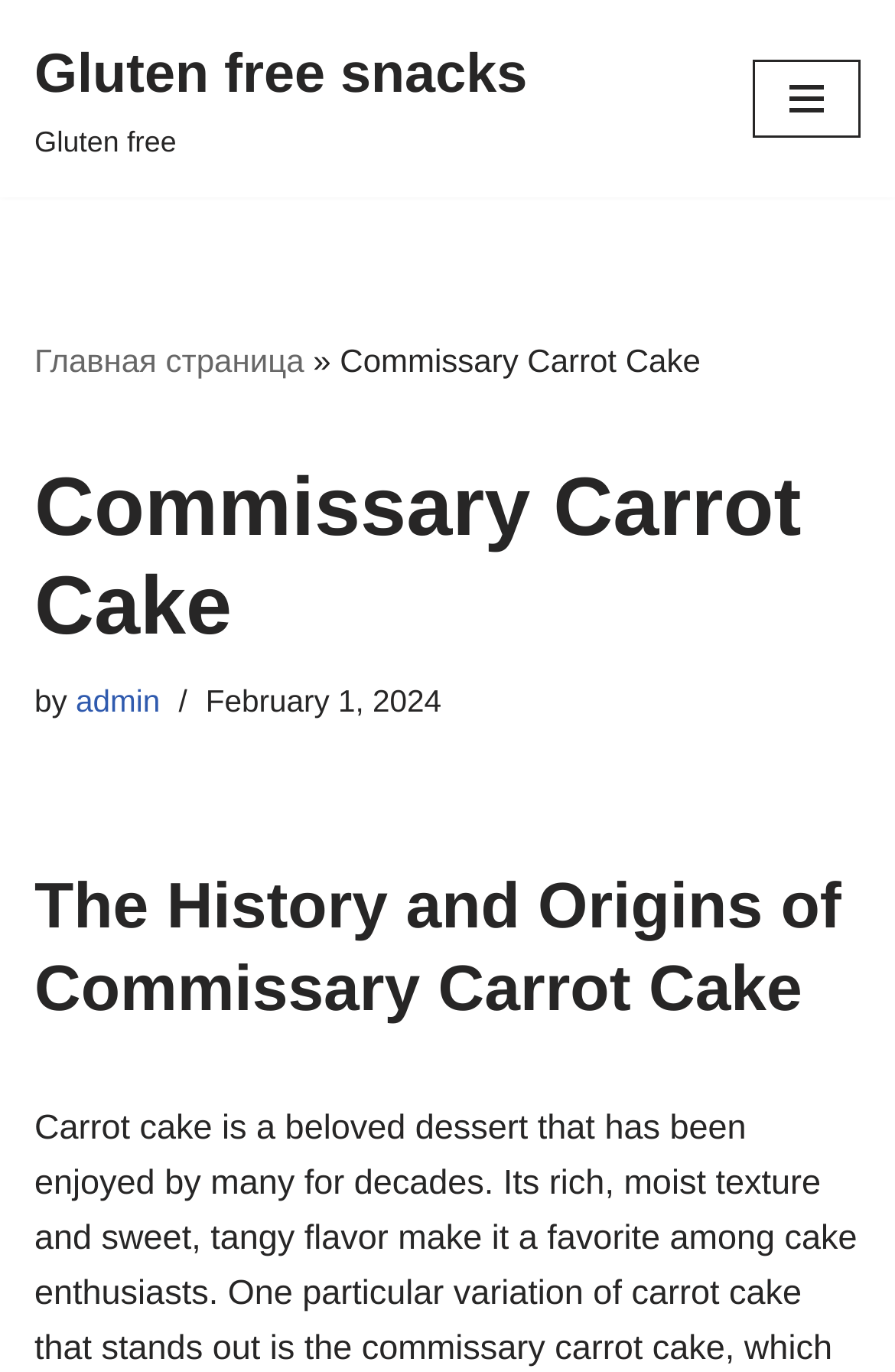By analyzing the image, answer the following question with a detailed response: What is the main topic of the webpage?

The main topic of the webpage can be inferred by looking at the heading element with the text 'The History and Origins of Commissary Carrot Cake' which is a prominent element on the webpage, suggesting that the webpage is about the history and origins of Commissary Carrot Cake.